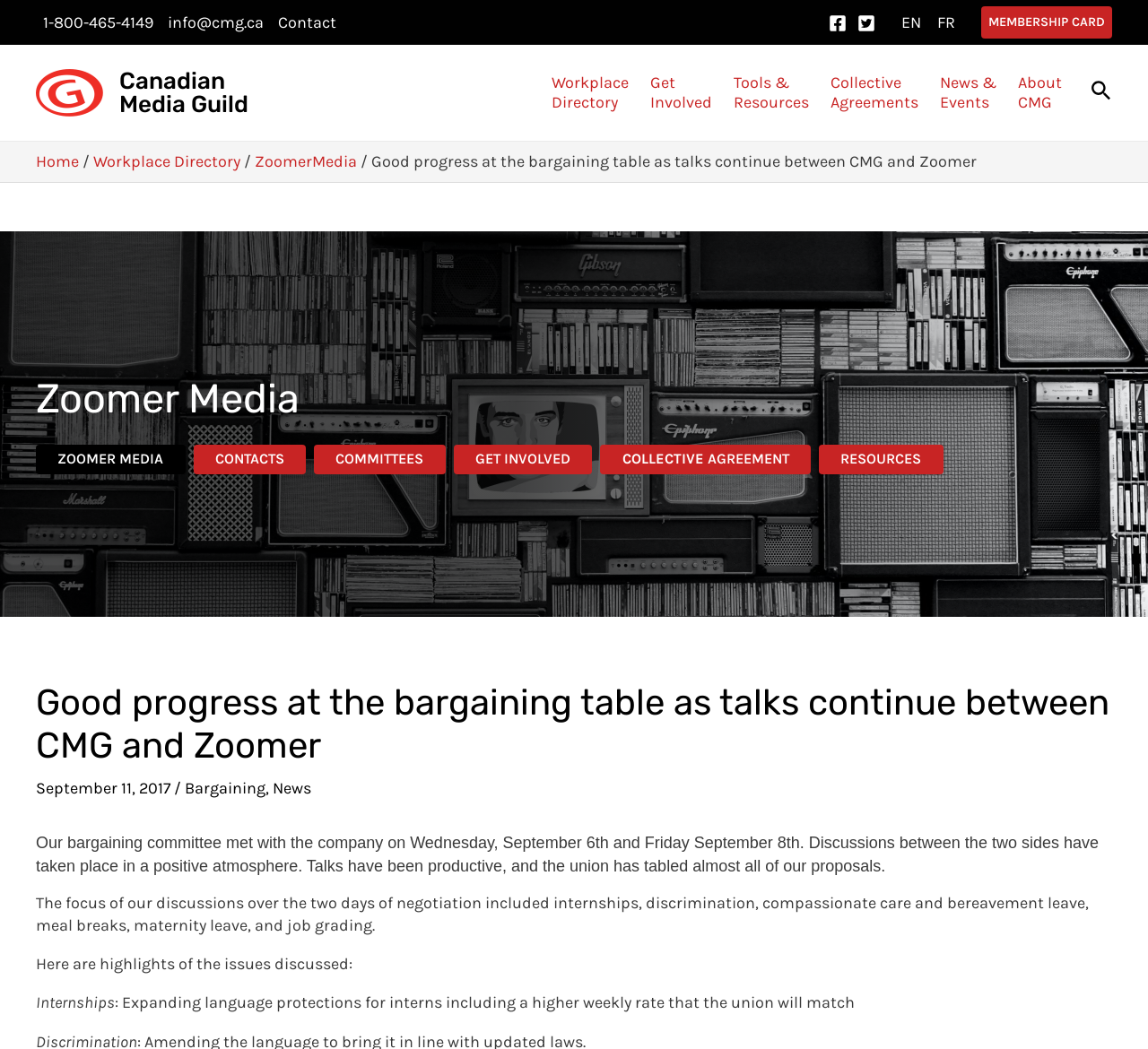What is the name of the media guild?
Please give a detailed and elaborate explanation in response to the question.

I found the answer by looking at the top-left corner of the webpage, where the logo and the text 'Canadian Media Guild' are located.